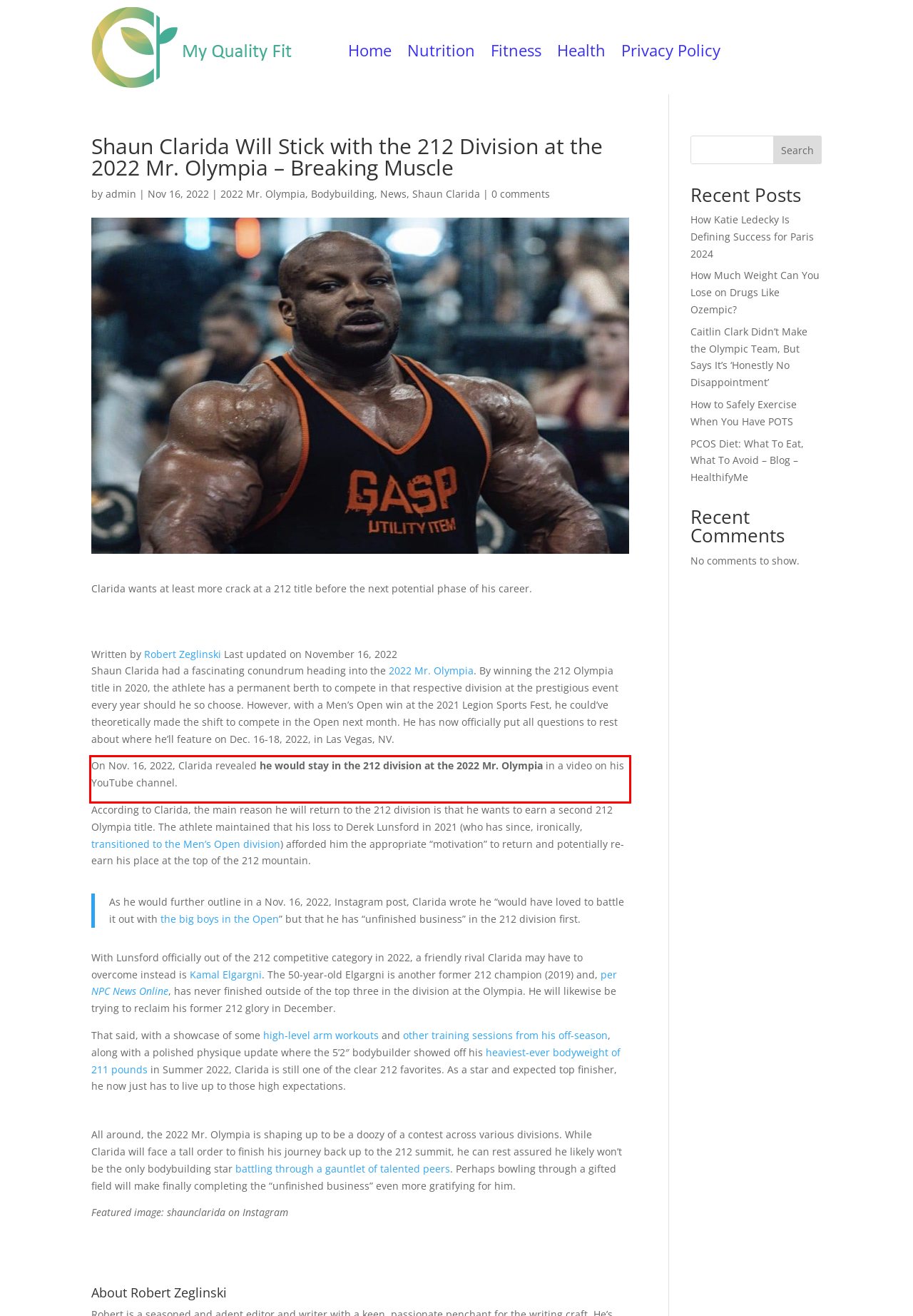Extract and provide the text found inside the red rectangle in the screenshot of the webpage.

On Nov. 16, 2022, Clarida revealed he would stay in the 212 division at the 2022 Mr. Olympia in a video on his YouTube channel.